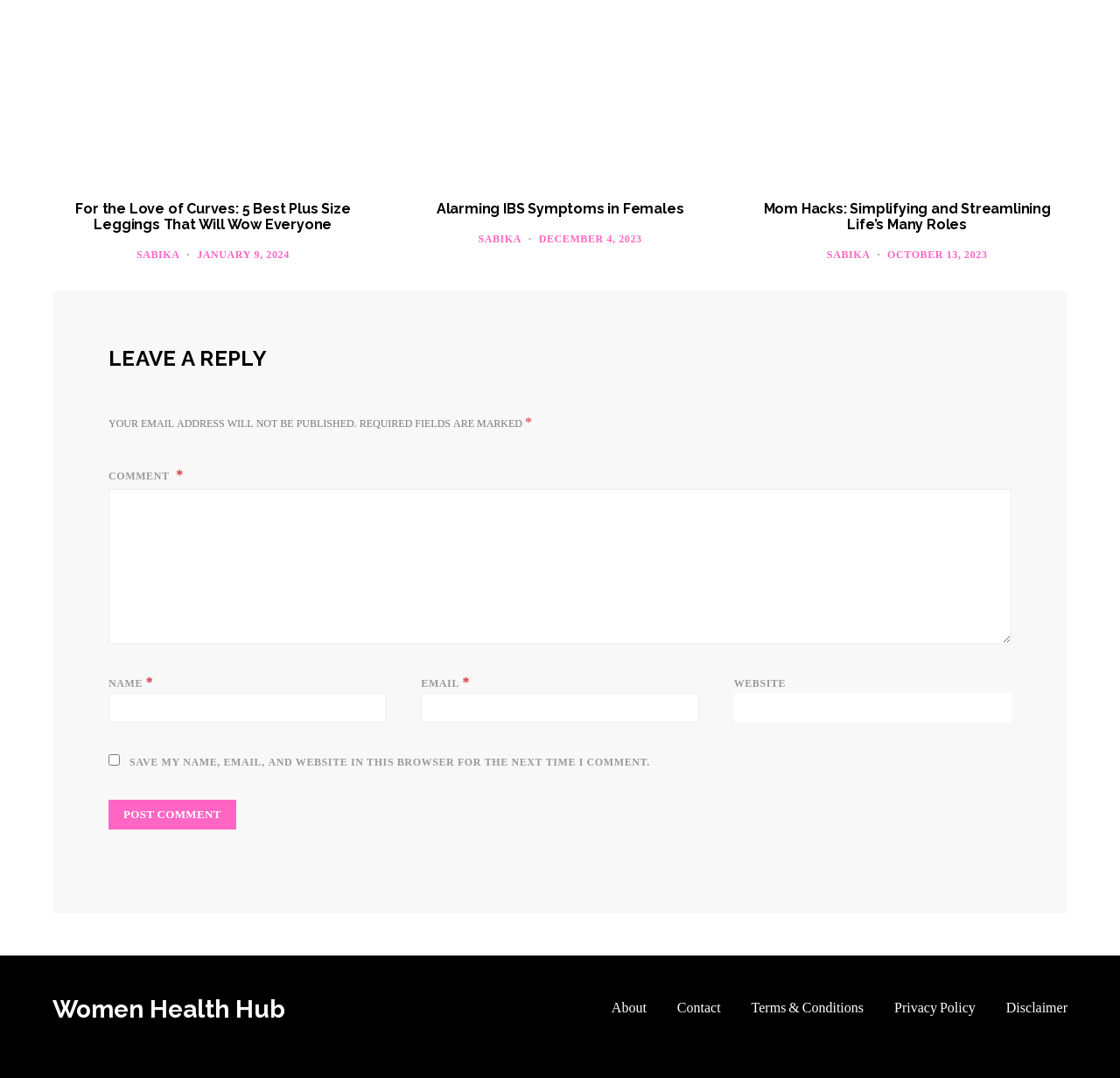Please provide a brief answer to the following inquiry using a single word or phrase:
What is the website's navigation menu?

Women Health Hub, About, Contact, etc.